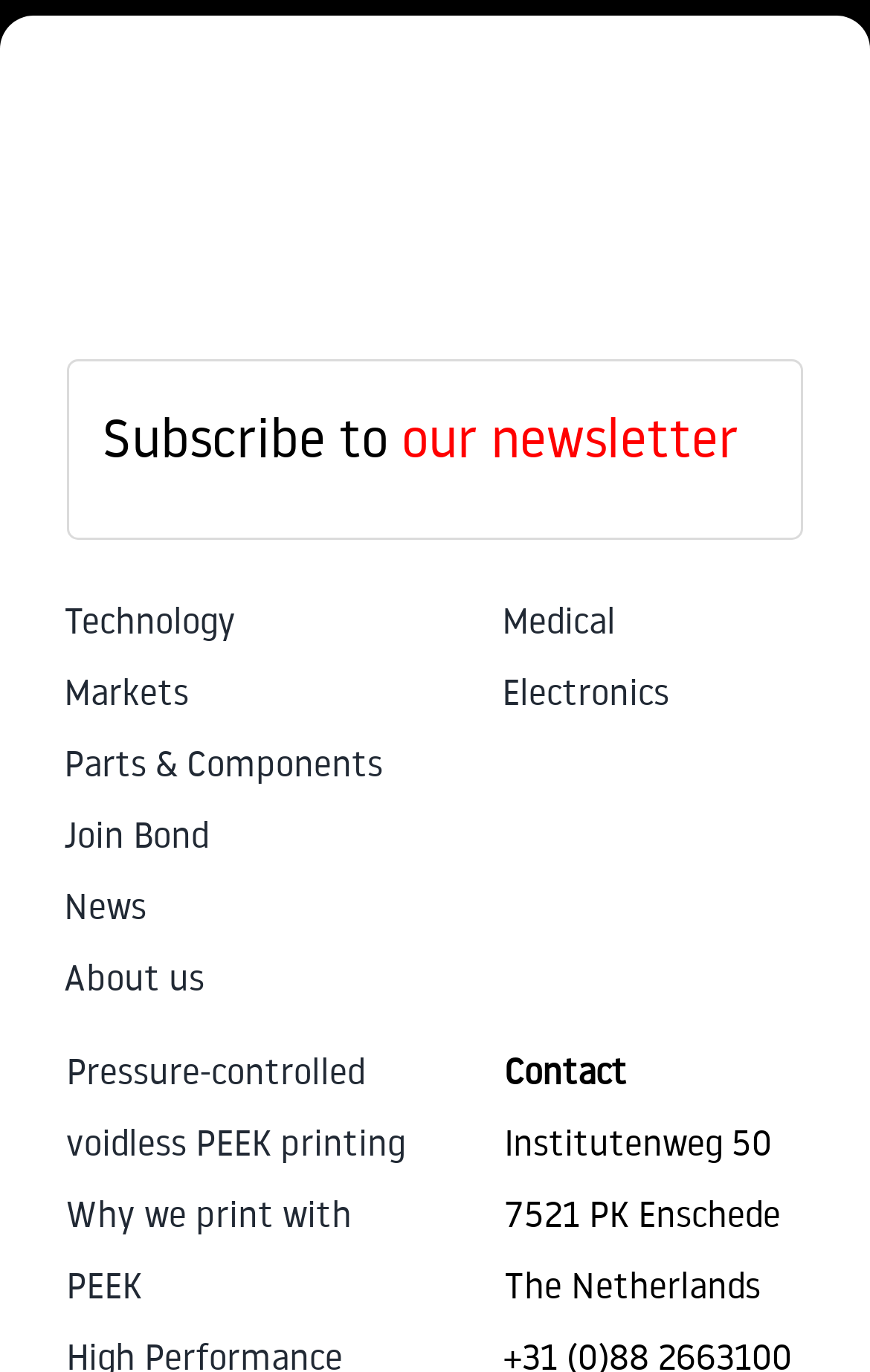Please identify the bounding box coordinates of the element that needs to be clicked to perform the following instruction: "Show all metadata".

None